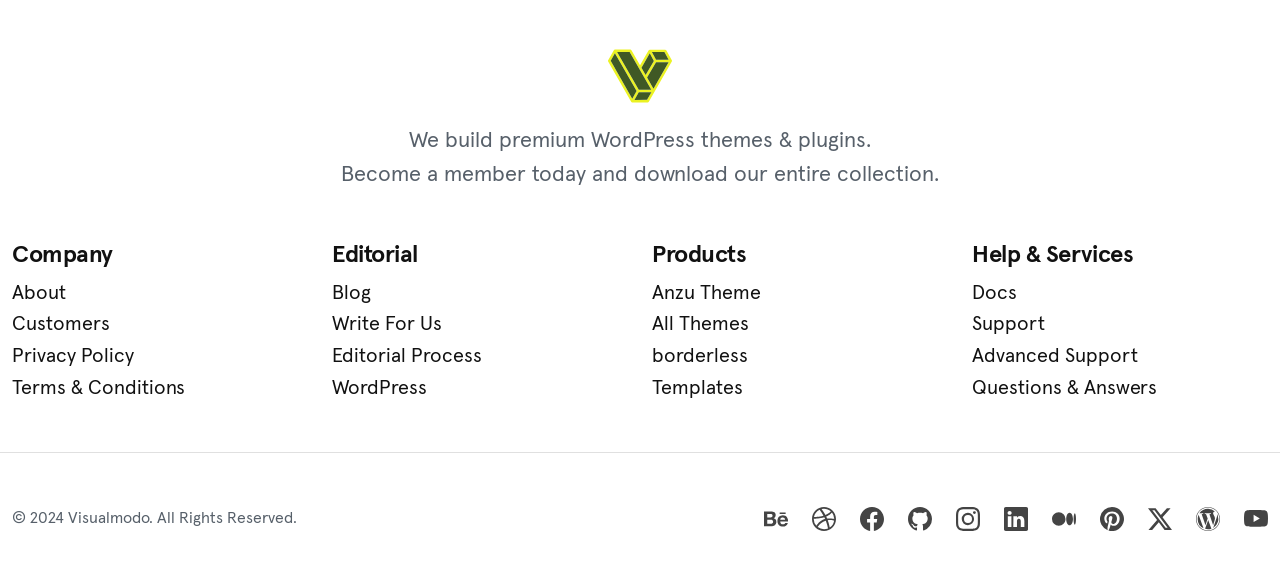How many categories are listed in the main menu?
Respond to the question with a single word or phrase according to the image.

4